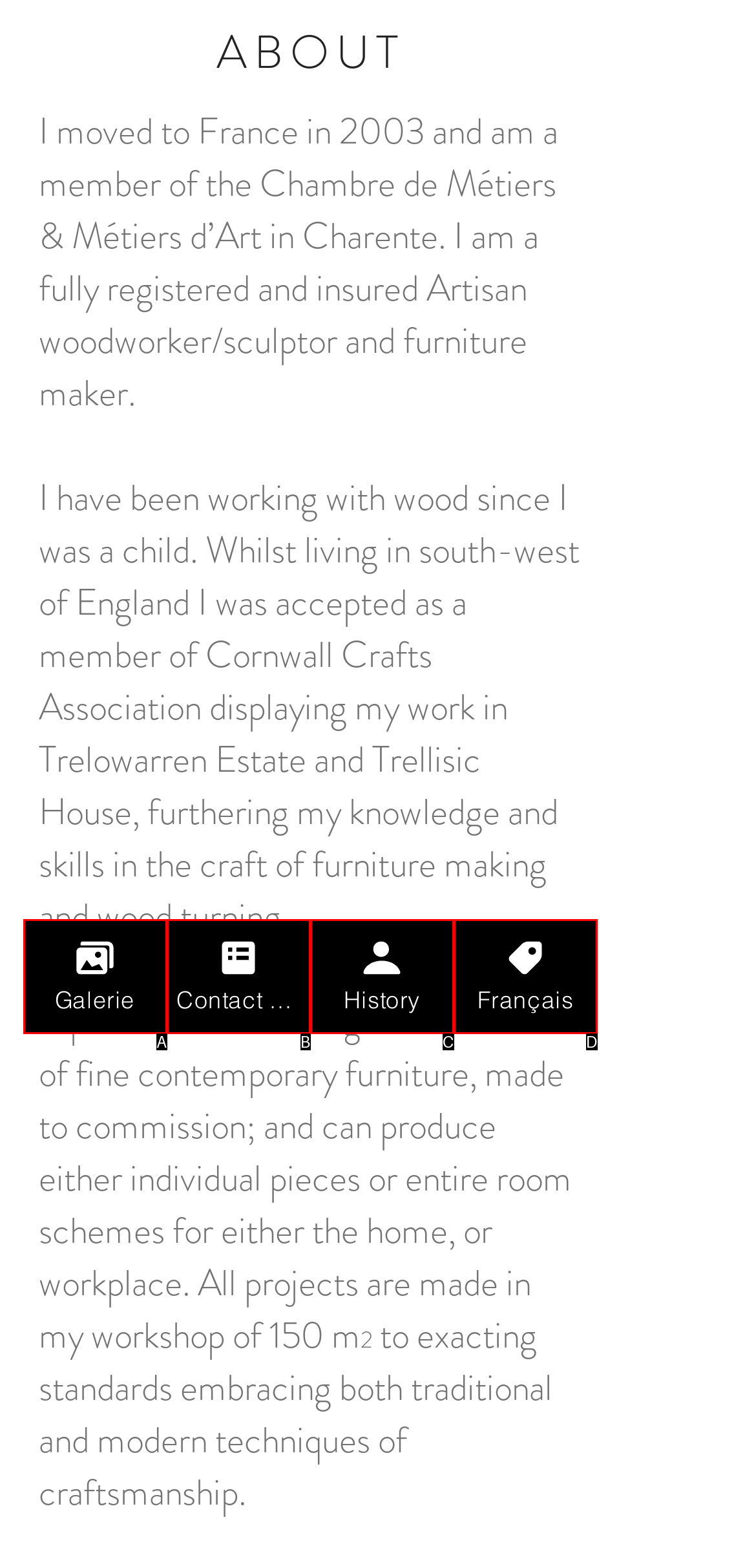Select the letter that aligns with the description: Editor's Pick. Answer with the letter of the selected option directly.

None